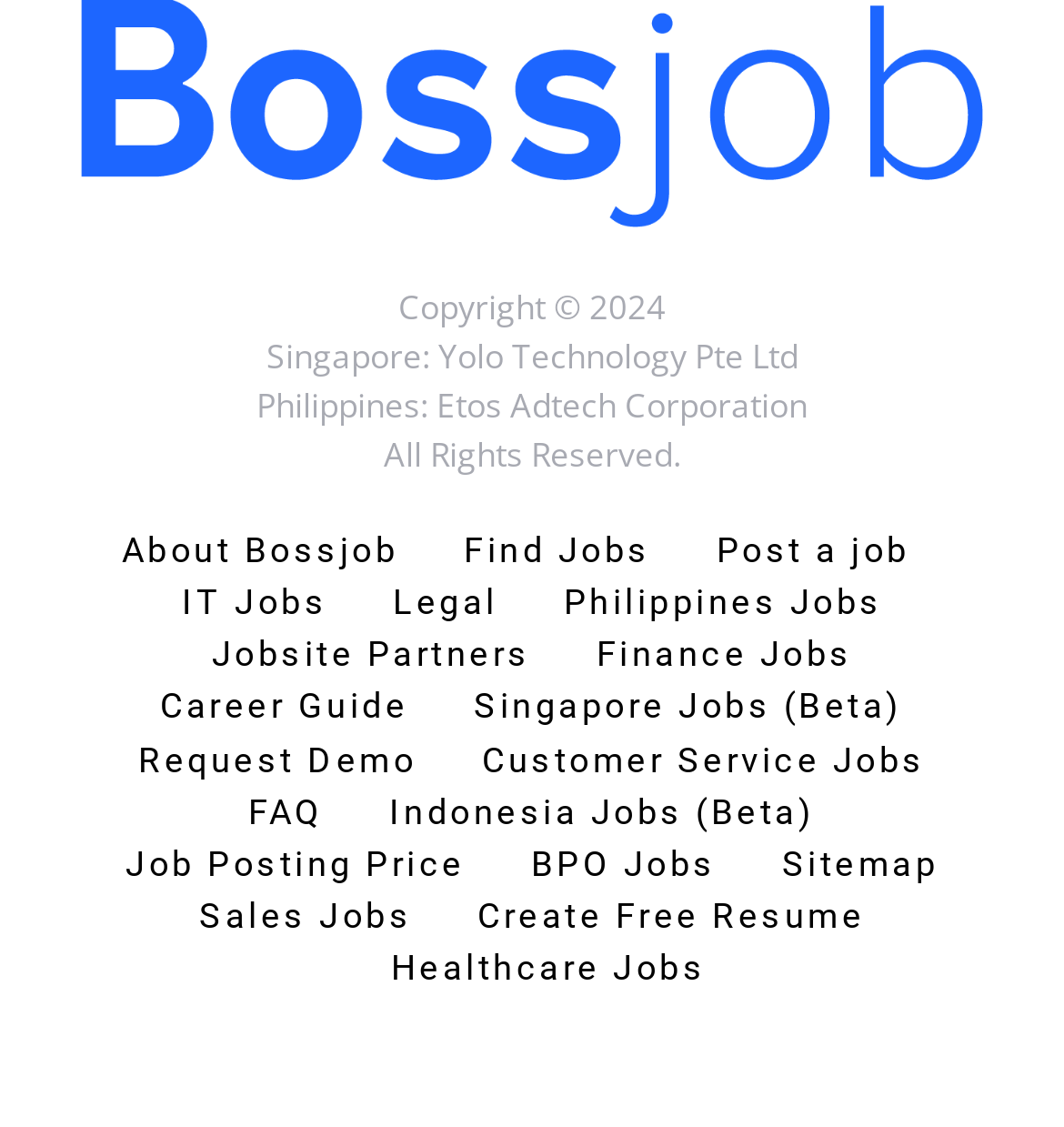Find and specify the bounding box coordinates that correspond to the clickable region for the instruction: "Find IT Jobs".

[0.14, 0.56, 0.338, 0.606]